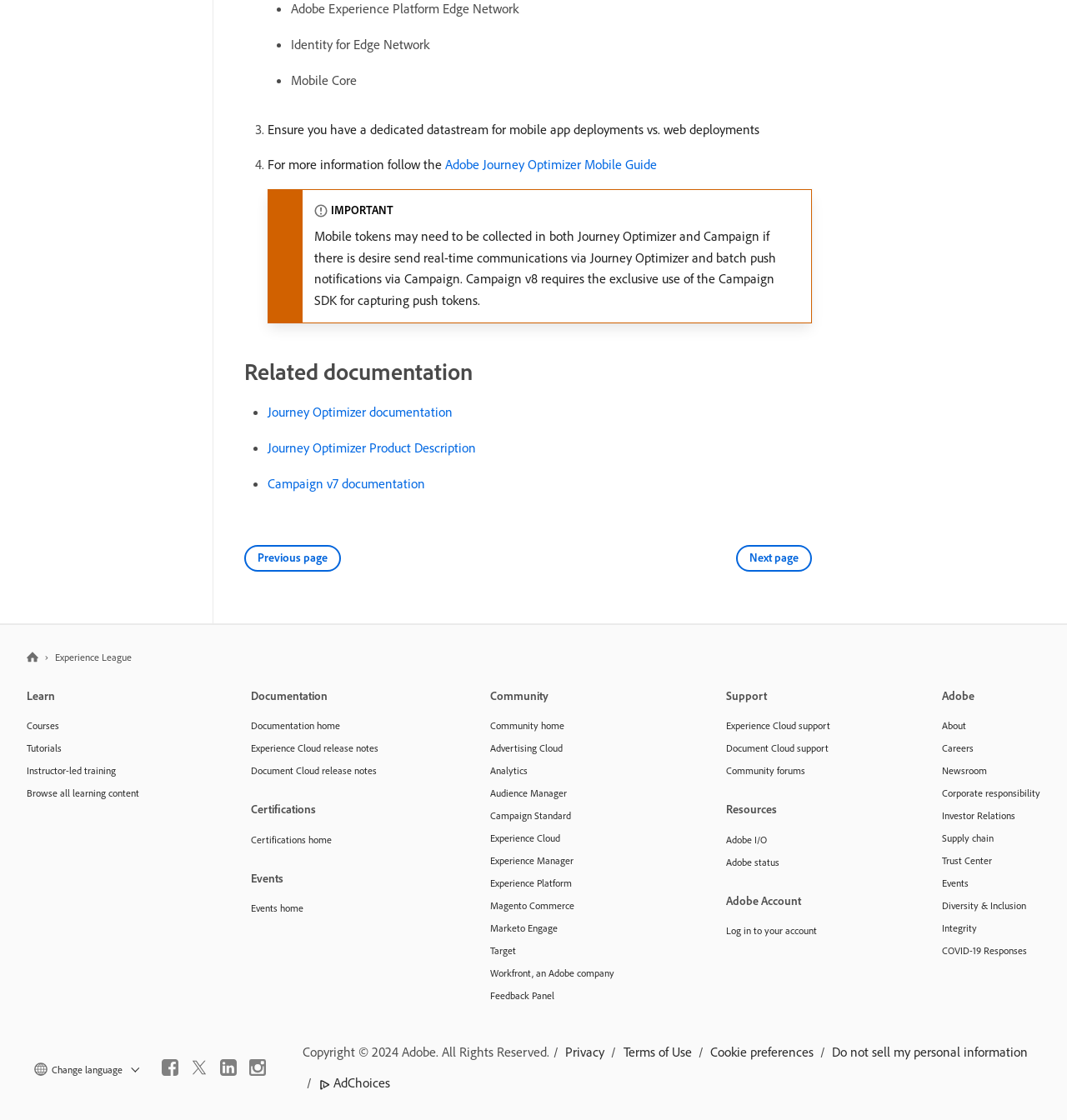Predict the bounding box of the UI element based on the description: "Target". The coordinates should be four float numbers between 0 and 1, formatted as [left, top, right, bottom].

[0.459, 0.839, 0.576, 0.859]